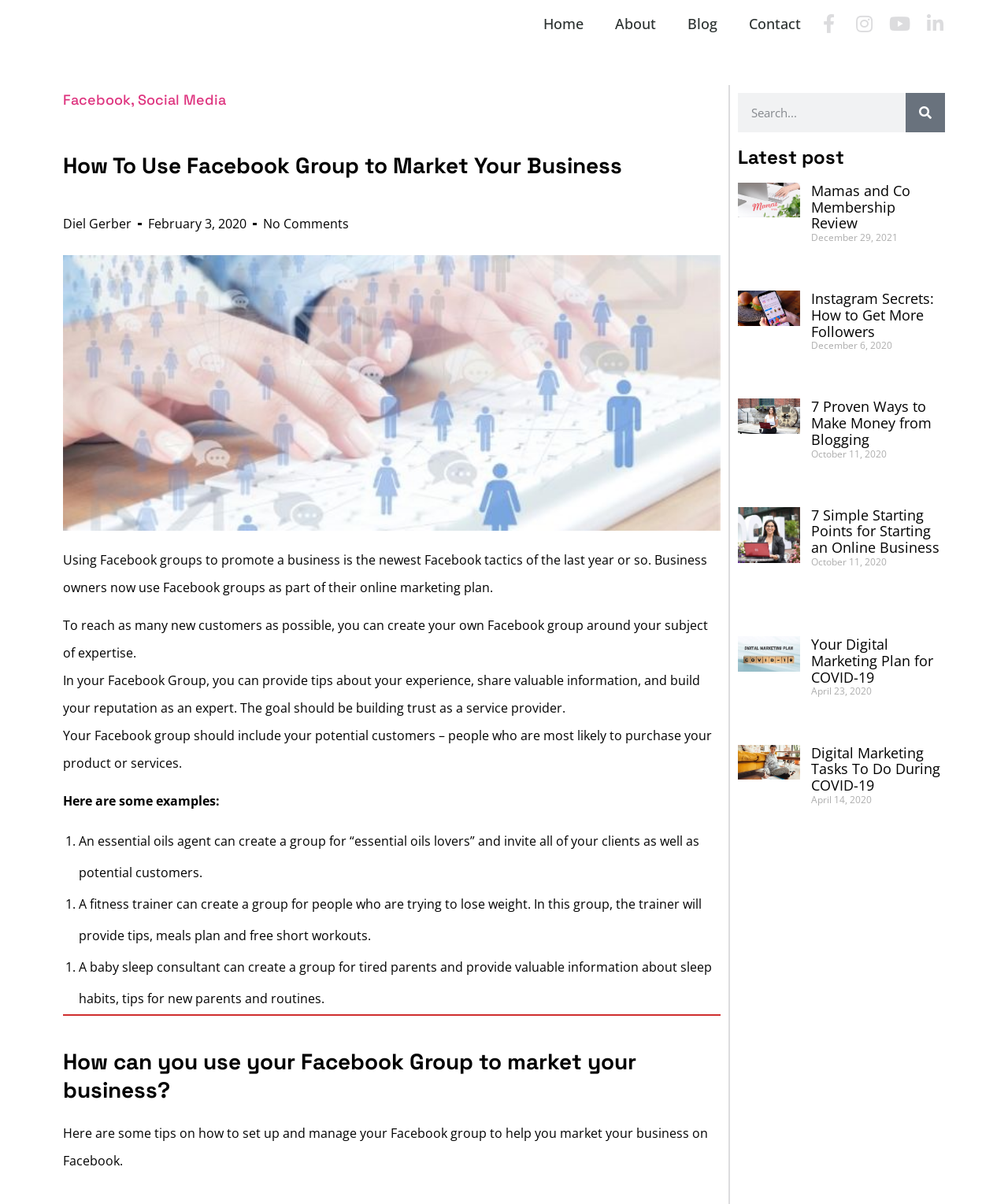Please locate the bounding box coordinates of the element's region that needs to be clicked to follow the instruction: "Search for previous Rulings". The bounding box coordinates should be provided as four float numbers between 0 and 1, i.e., [left, top, right, bottom].

None